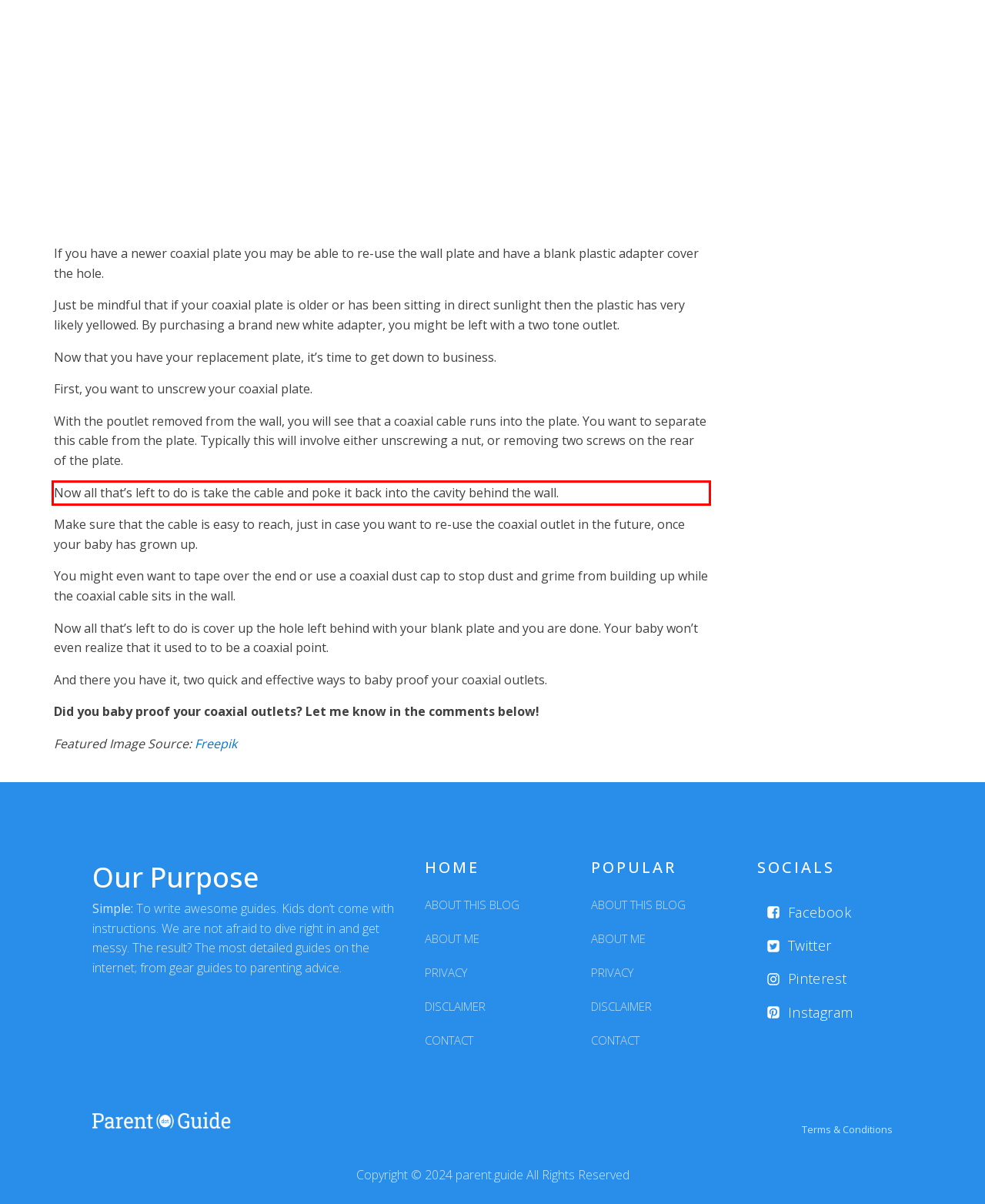Please perform OCR on the text content within the red bounding box that is highlighted in the provided webpage screenshot.

Now all that’s left to do is take the cable and poke it back into the cavity behind the wall.